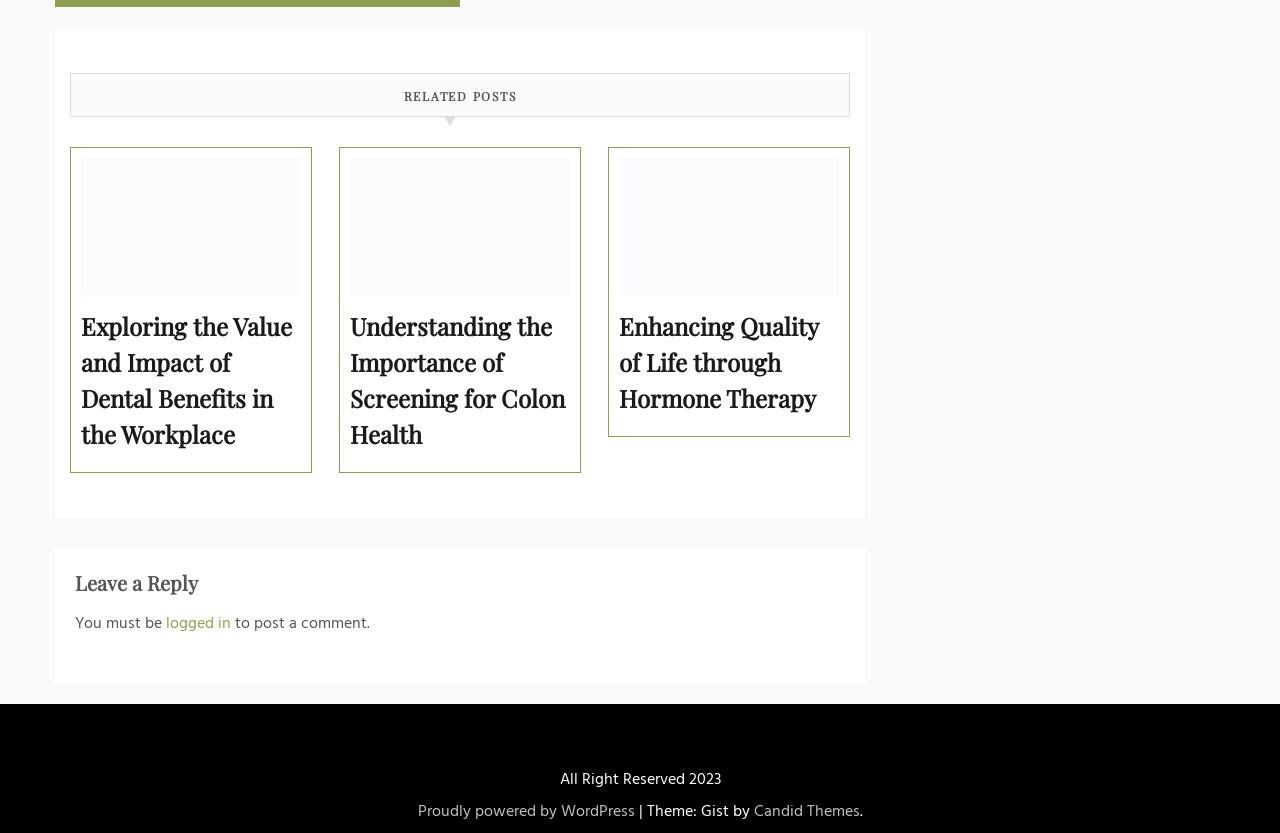Identify the bounding box coordinates of the element that should be clicked to fulfill this task: "Click on 'Enhancing Quality of Life through Hormone Therapy'". The coordinates should be provided as four float numbers between 0 and 1, i.e., [left, top, right, bottom].

[0.484, 0.335, 0.655, 0.366]